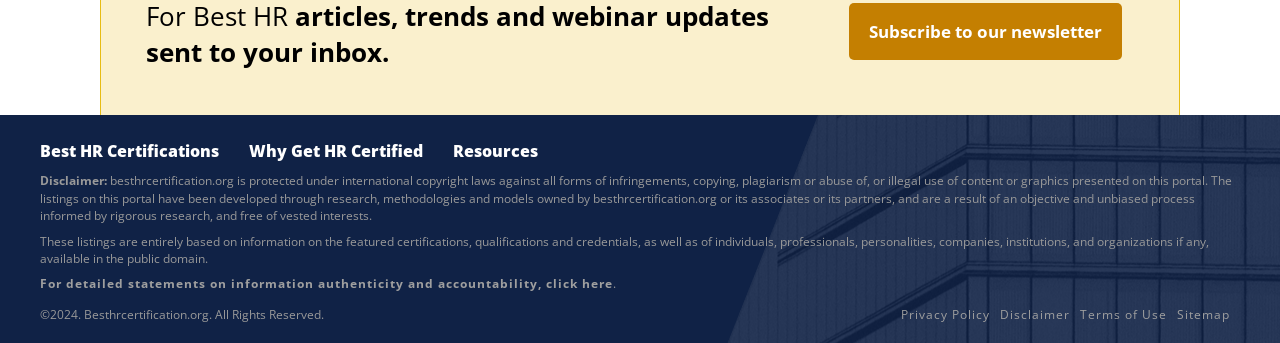Locate the bounding box coordinates of the area that needs to be clicked to fulfill the following instruction: "Learn about Best HR Certifications". The coordinates should be in the format of four float numbers between 0 and 1, namely [left, top, right, bottom].

[0.031, 0.409, 0.171, 0.474]